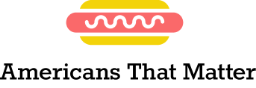Explain the content of the image in detail.

The image features a colorful logo for the website "Americans That Matter." The design prominently showcases a stylized hot dog encased in a playful bun, accompanied by the text "Americans That Matter" in bold, modern typography. The logo's vibrant colors, including shades of pink and yellow, evoke a sense of positivity and engagement, reflecting the site's mission to highlight notable figures and their contributions to American society. This logo serves as a visual anchor for the website, inviting users to explore stories and profiles of influential Americans.